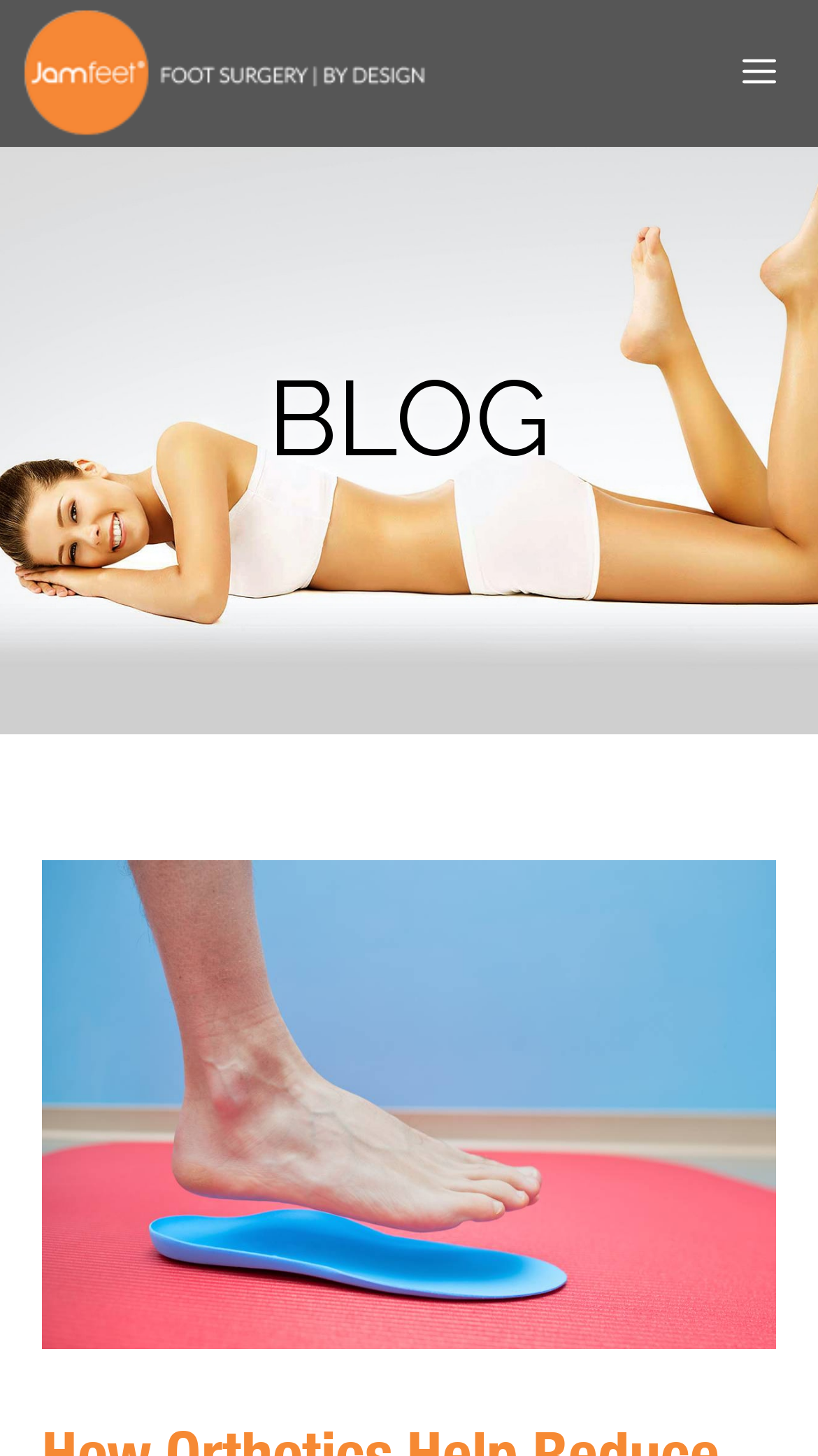Find the bounding box coordinates for the UI element that matches this description: "Menu".

[0.856, 0.007, 1.0, 0.094]